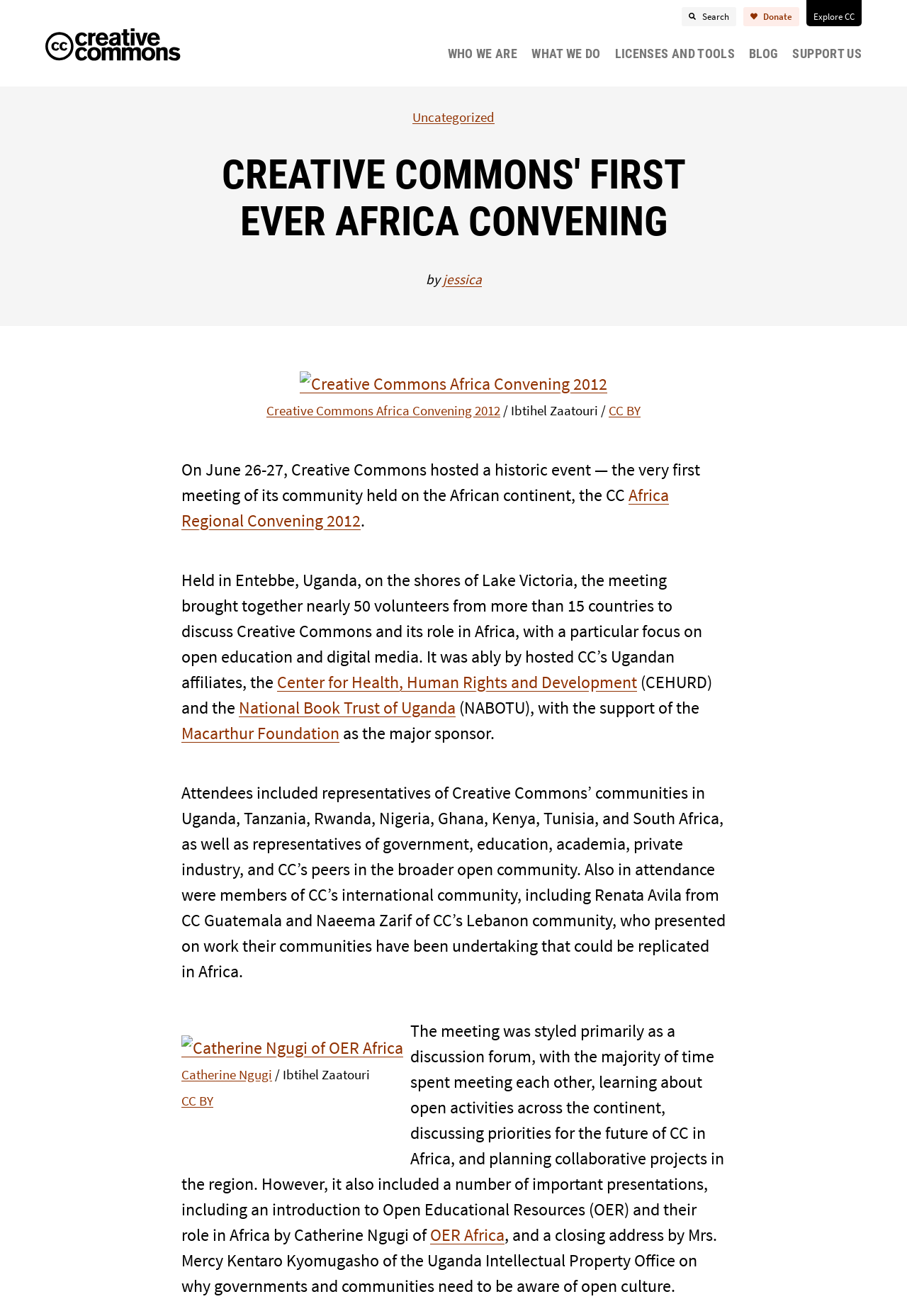Locate the bounding box coordinates of the element I should click to achieve the following instruction: "Click on 'WHO WE ARE'".

[0.493, 0.036, 0.57, 0.047]